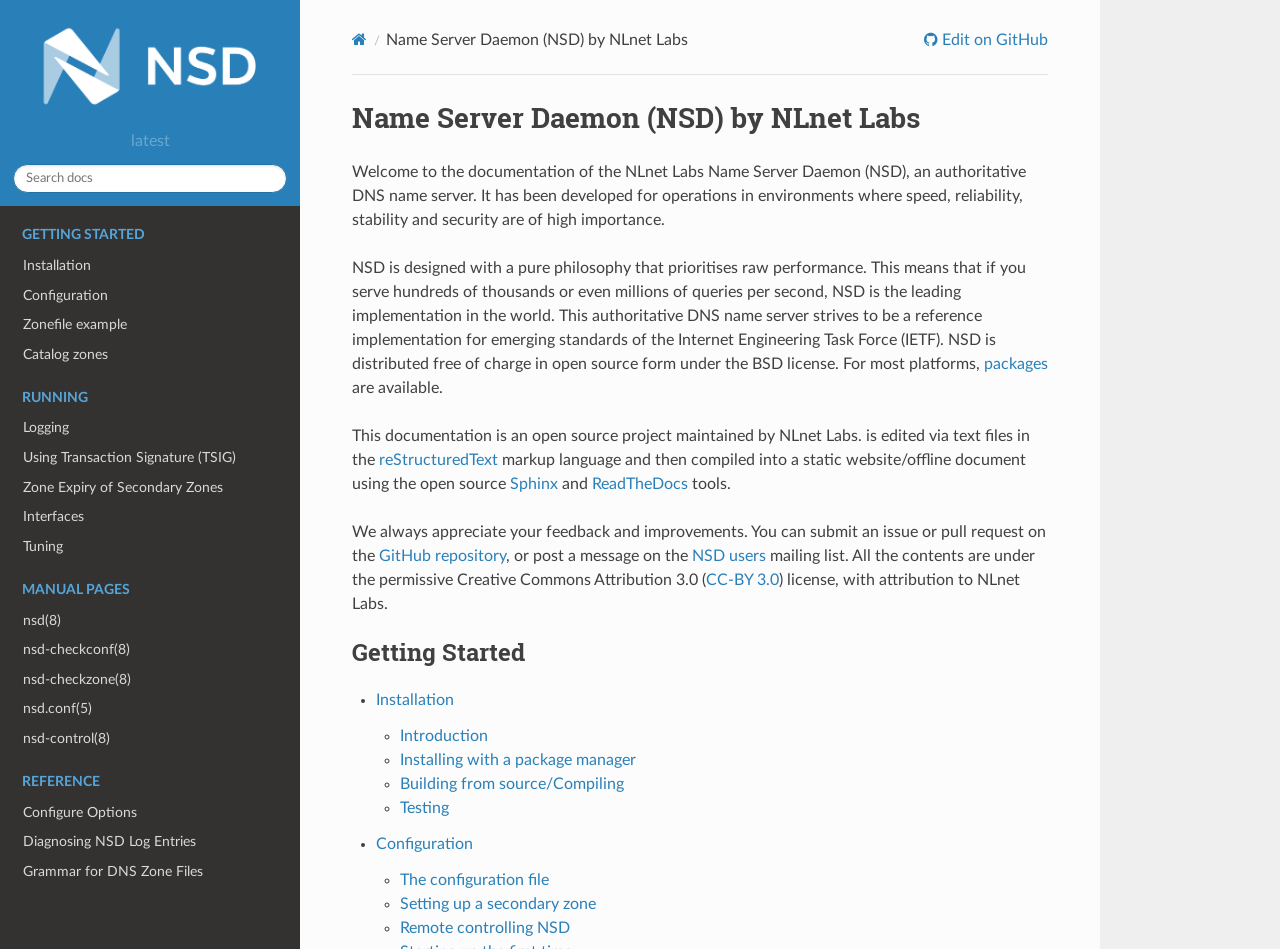Identify the bounding box coordinates of the section to be clicked to complete the task described by the following instruction: "View the 'Compagnies aériennes' page". The coordinates should be four float numbers between 0 and 1, formatted as [left, top, right, bottom].

None